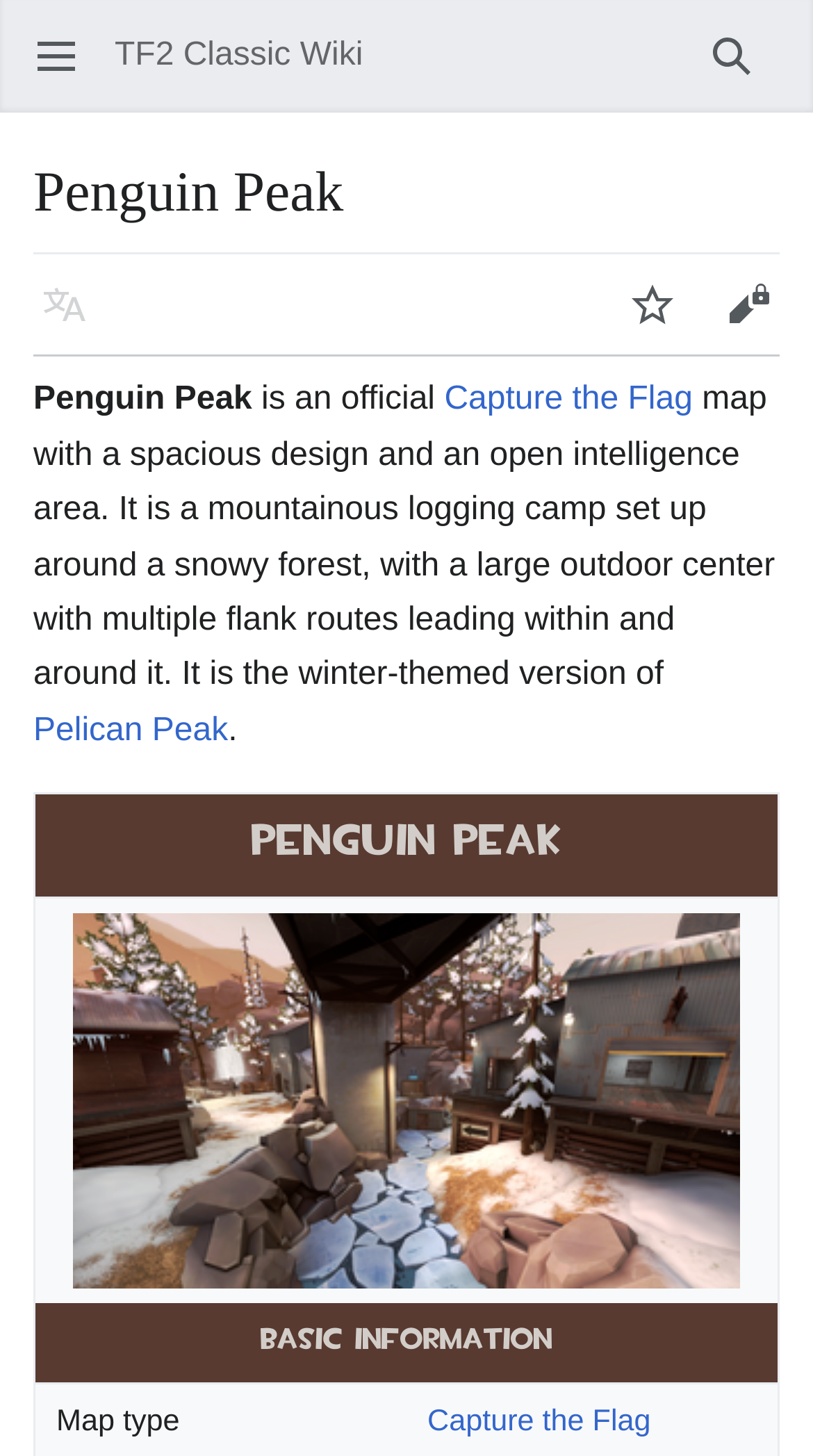Given the element description Edit, predict the bounding box coordinates for the UI element in the webpage screenshot. The format should be (top-left x, top-left y, bottom-right x, bottom-right y), and the values should be between 0 and 1.

[0.862, 0.177, 0.979, 0.243]